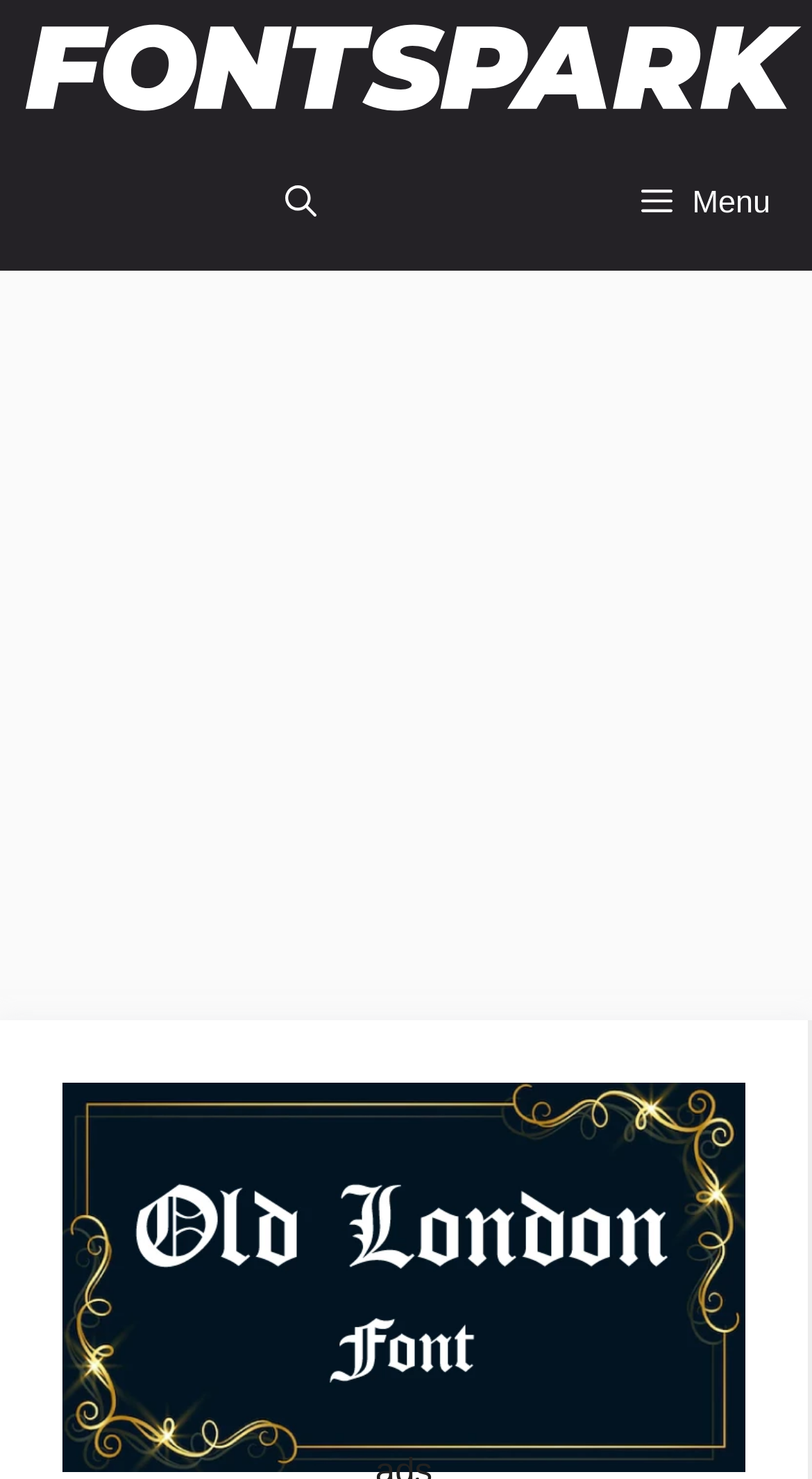Please study the image and answer the question comprehensively:
What is the primary function of the webpage?

The webpage has a prominent iframe with an advertisement for the Old London Font, and the root element is titled 'The Old London Font Free Download - Fonts Park', which suggests that the primary function of the webpage is to provide a font download.